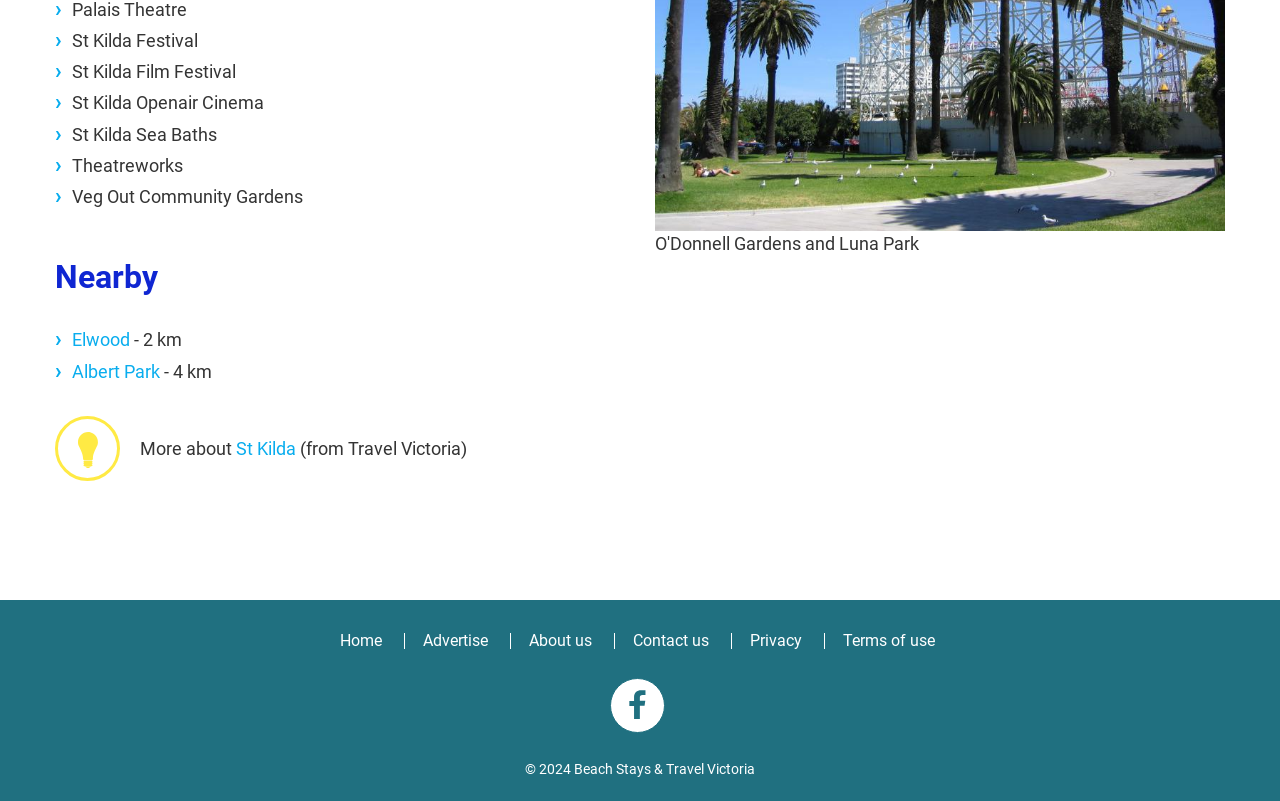Using the elements shown in the image, answer the question comprehensively: How many links are there in the footer?

I counted the links in the footer section, which are 'Home', 'Advertise', 'About us', 'Contact us', 'Privacy', and 'Terms of use'. There are 6 links in total.